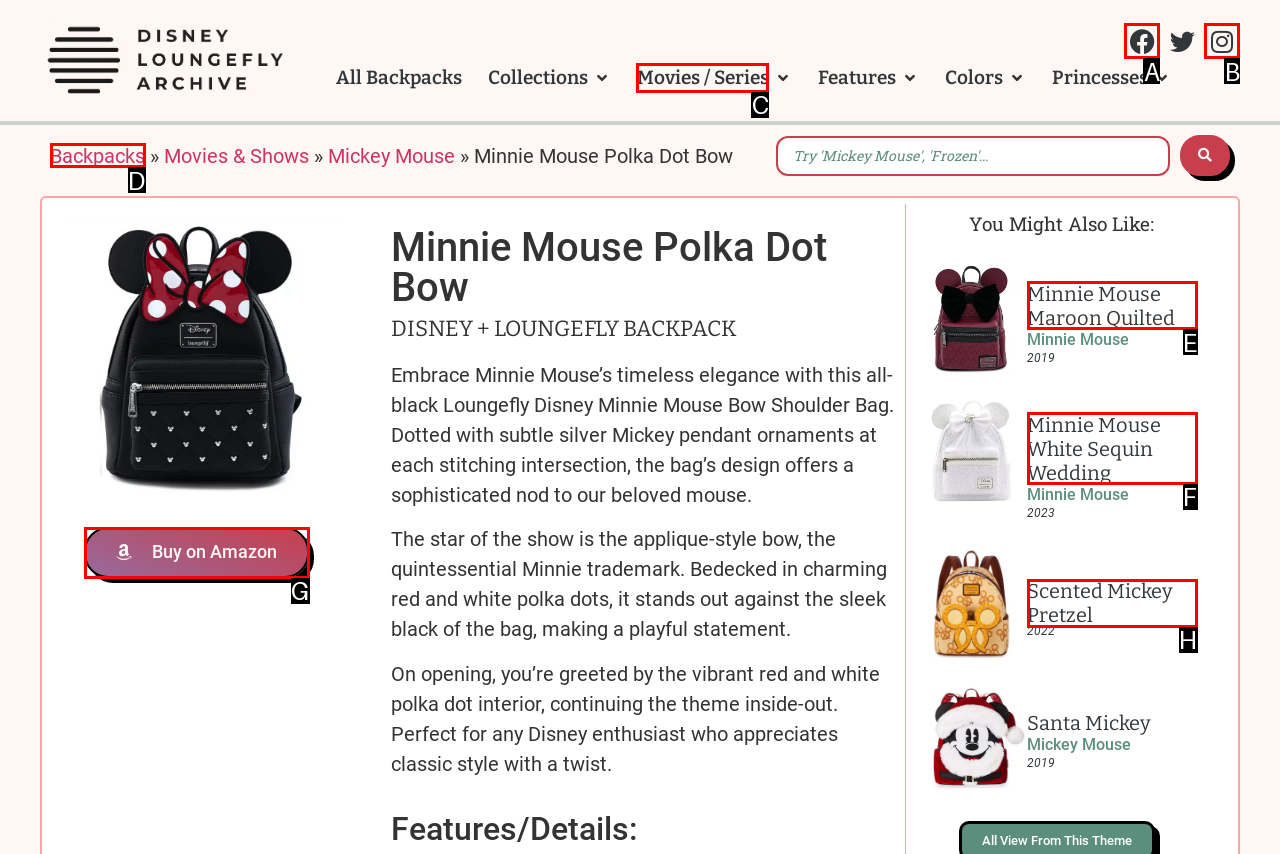Identify which HTML element aligns with the description: Minnie Mouse Maroon Quilted
Answer using the letter of the correct choice from the options available.

E